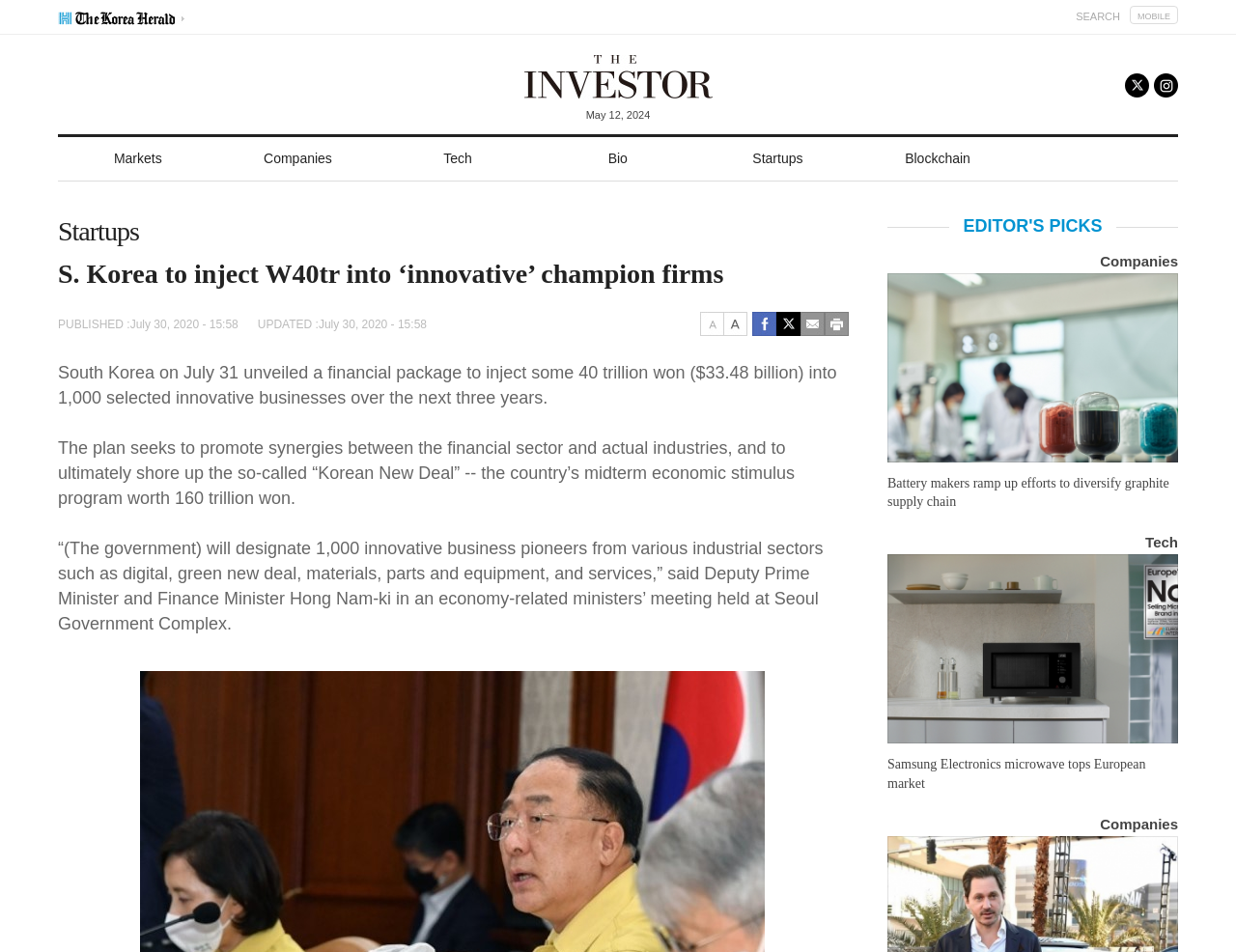What is the name of the minister mentioned in the article?
Answer the question with a detailed explanation, including all necessary information.

I found the name of the minister mentioned in the article by looking at the static text elements near the middle of the webpage, where I found the text '(The government) will designate 1,000 innovative business pioneers from various industrial sectors such as digital, green new deal, materials, parts and equipment, and services,” said Deputy Prime Minister and Finance Minister Hong Nam-ki in an economy-related ministers’ meeting held at Seoul Government Complex.' This suggests that the name of the minister mentioned in the article is Hong Nam-ki.